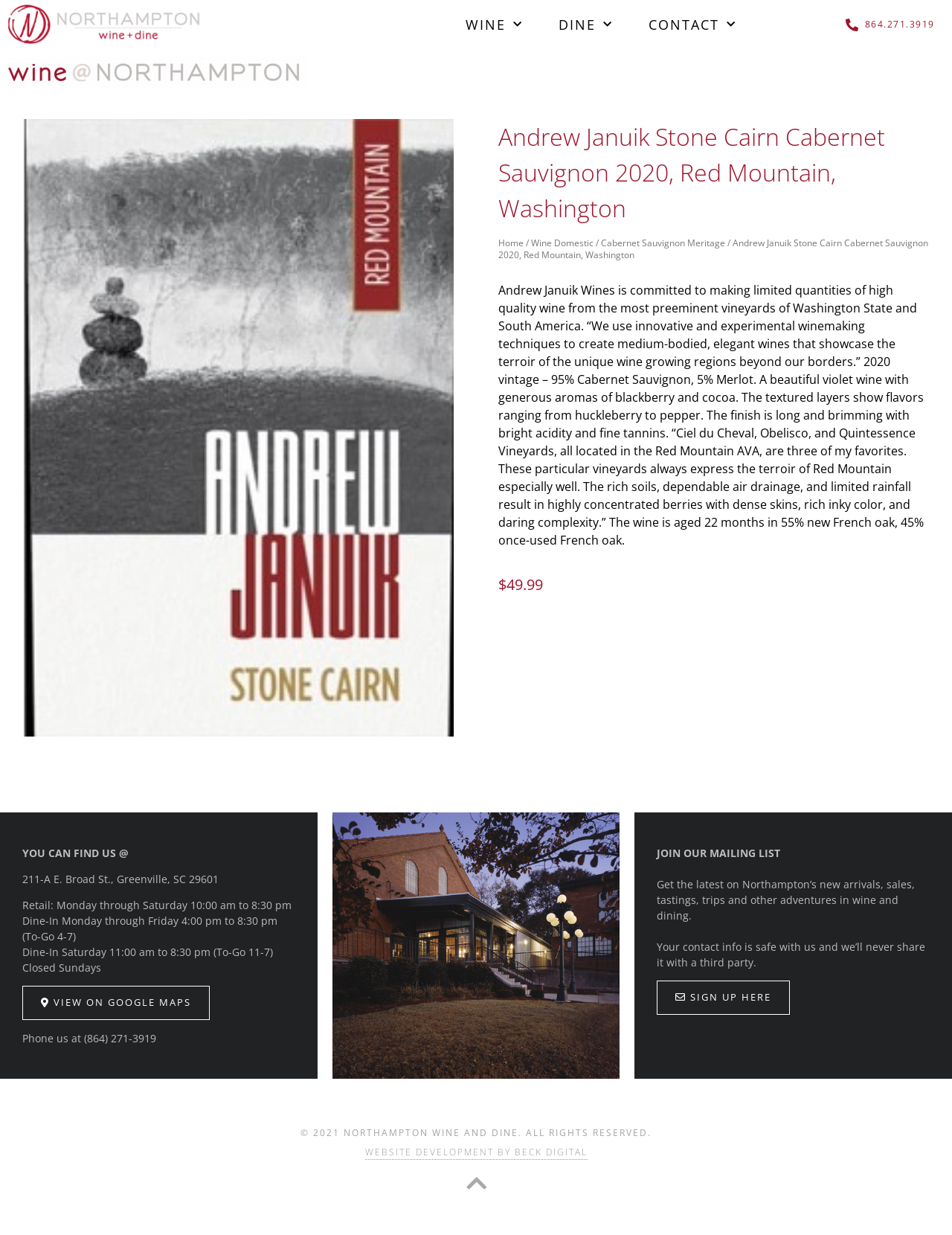Determine the bounding box coordinates of the section I need to click to execute the following instruction: "Click on WINE menu". Provide the coordinates as four float numbers between 0 and 1, i.e., [left, top, right, bottom].

[0.473, 0.006, 0.565, 0.034]